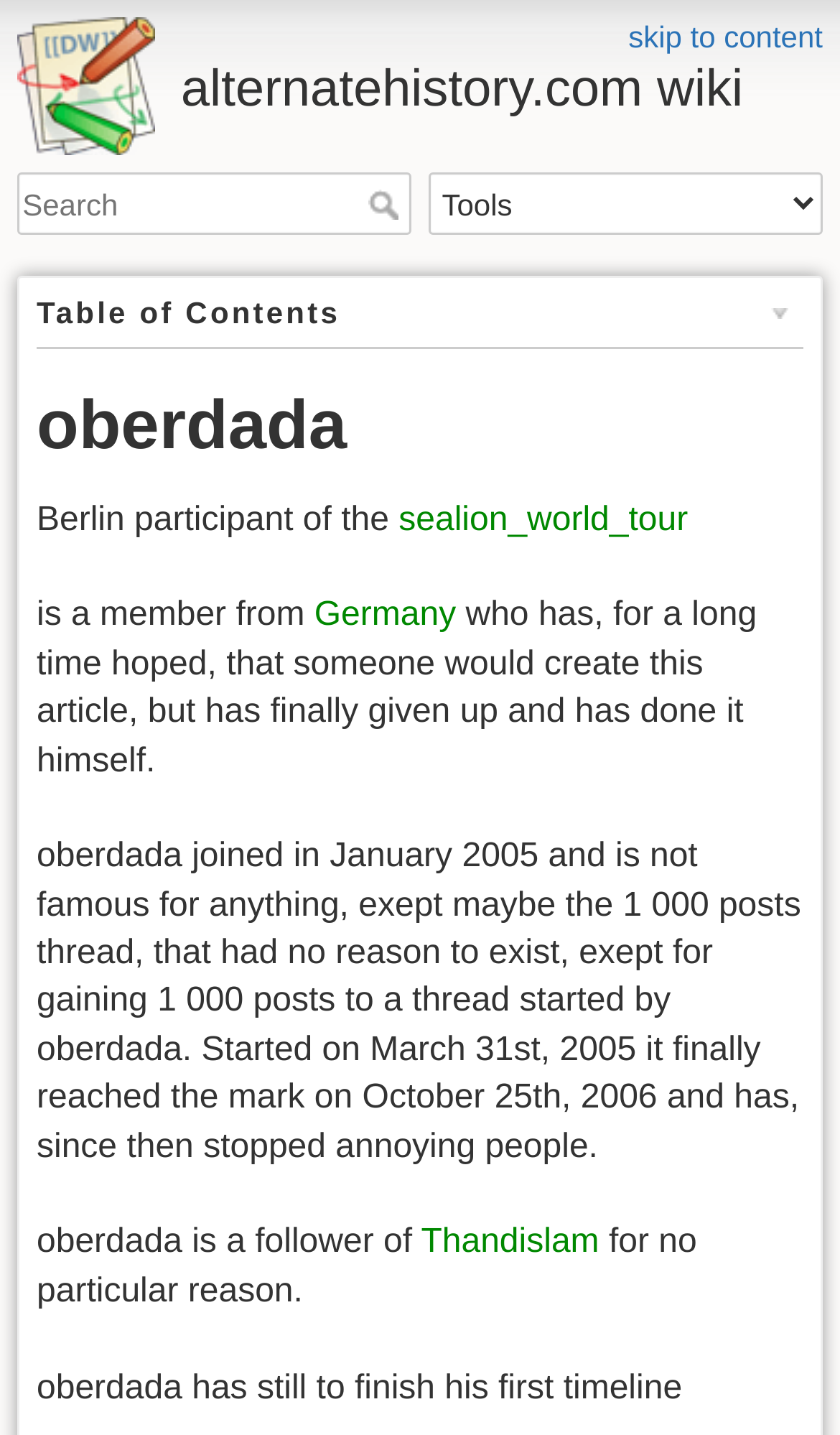What is the purpose of the textbox?
Relying on the image, give a concise answer in one word or a brief phrase.

Search